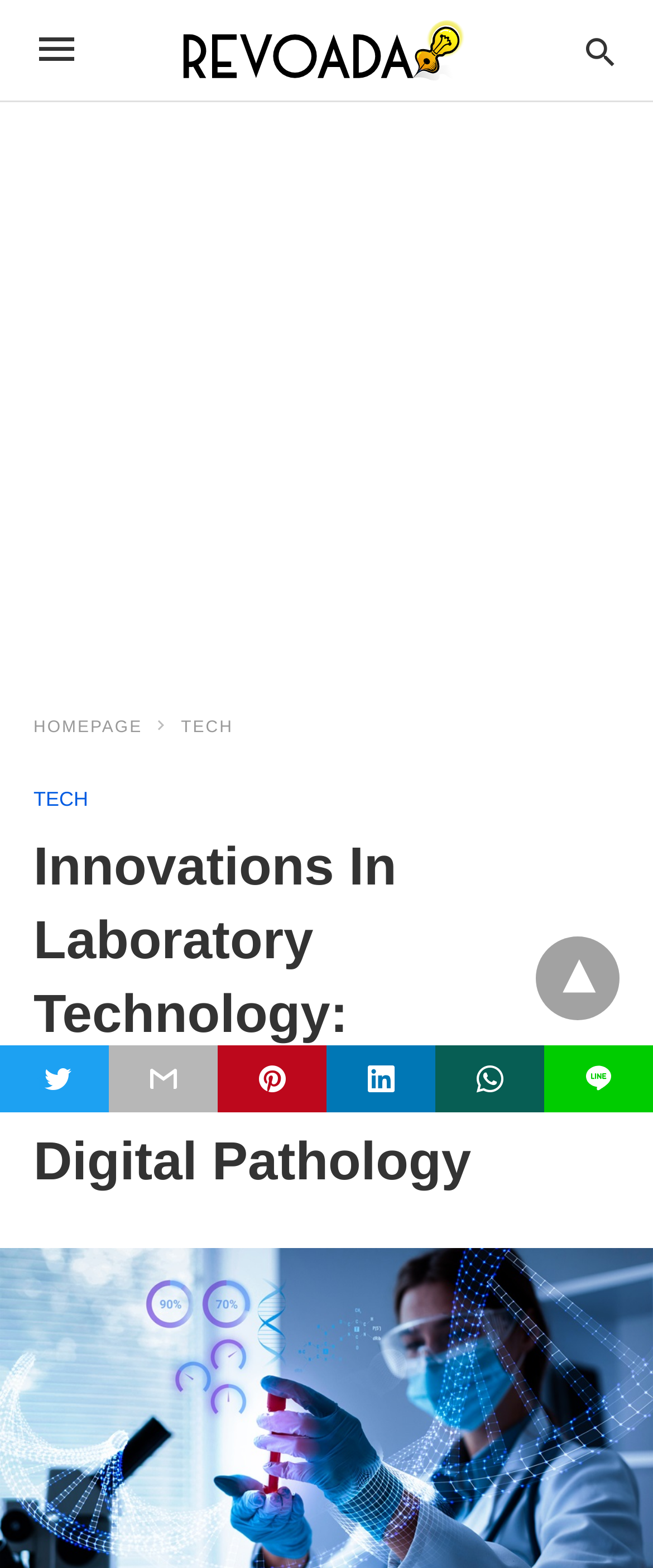Reply to the question with a single word or phrase:
What is the name of the company?

Revoada